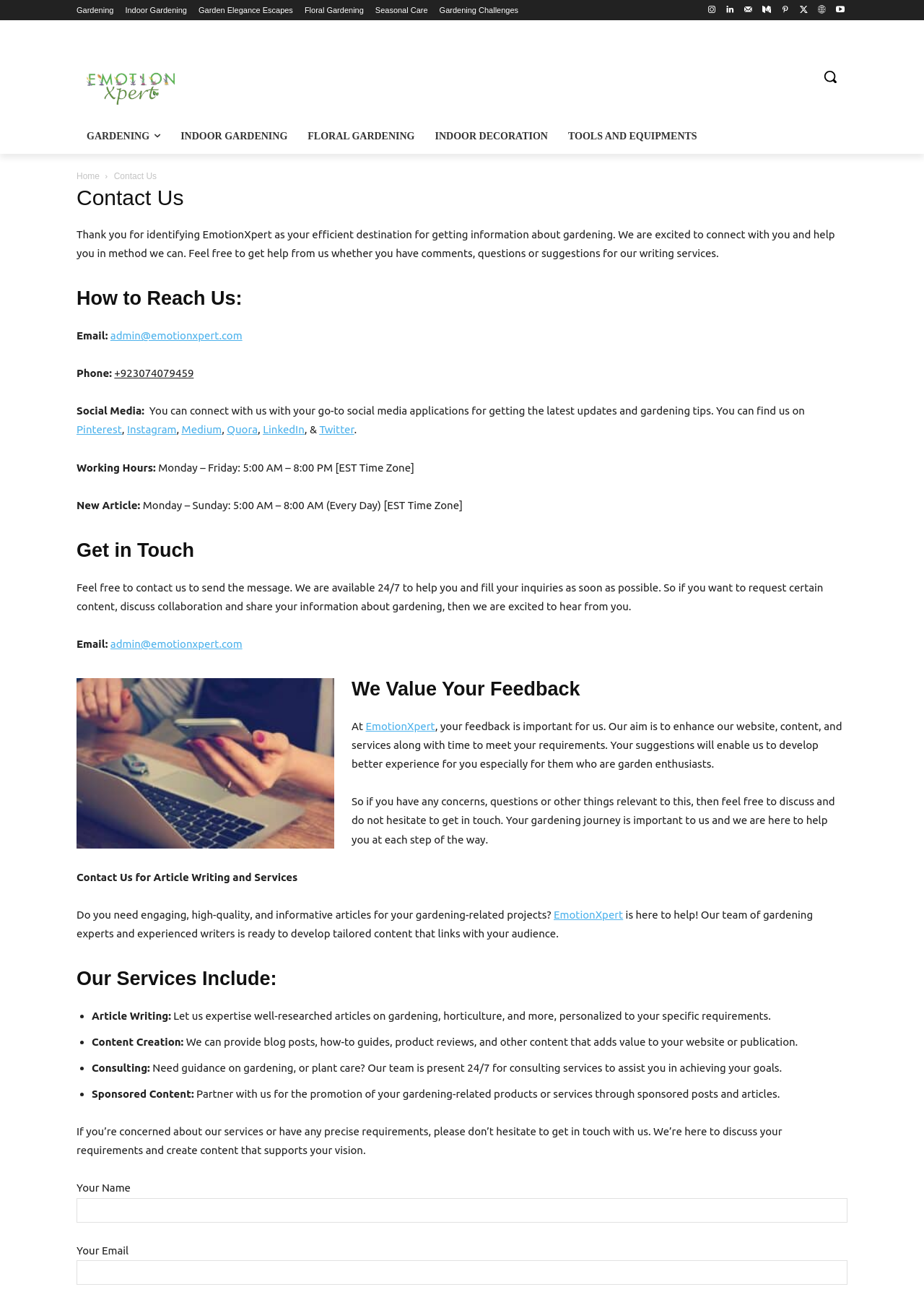Identify the bounding box coordinates of the region that needs to be clicked to carry out this instruction: "Contact EmotionXpert through email". Provide these coordinates as four float numbers ranging from 0 to 1, i.e., [left, top, right, bottom].

[0.119, 0.255, 0.262, 0.264]